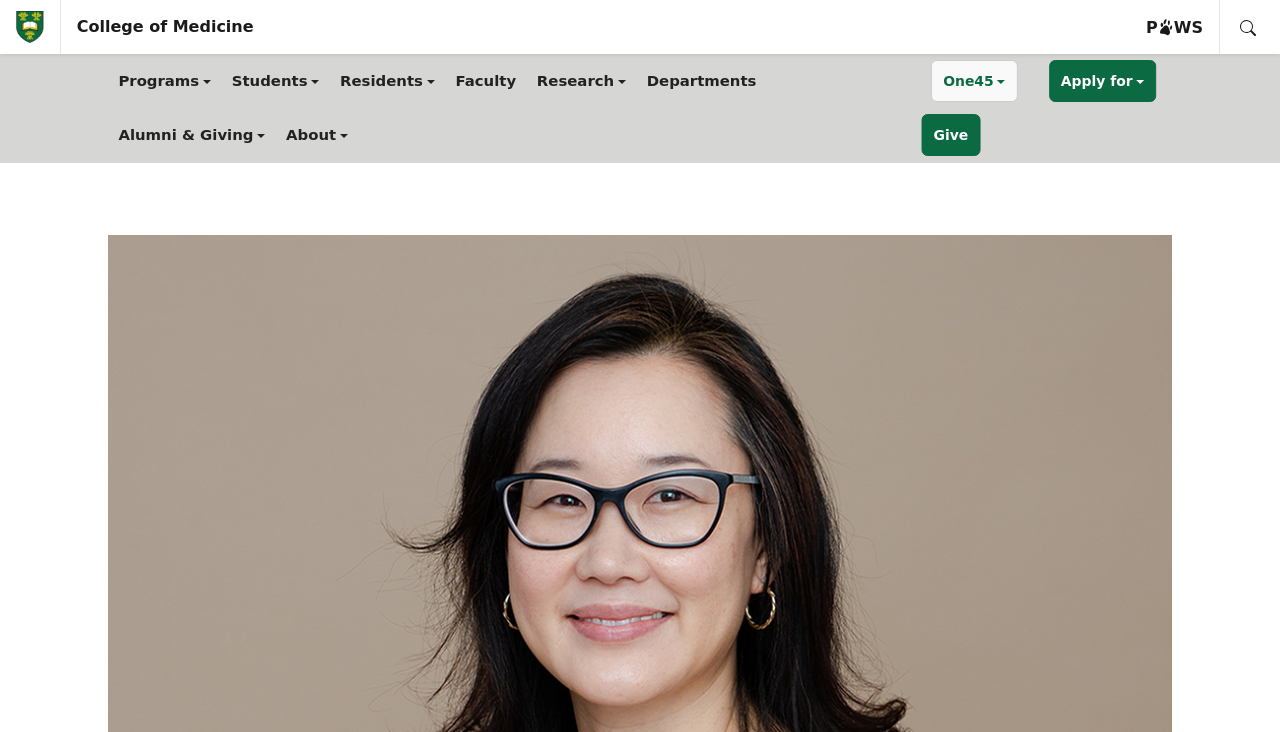Extract the text of the main heading from the webpage.

Professor Kim earns USask Master Teacher Award